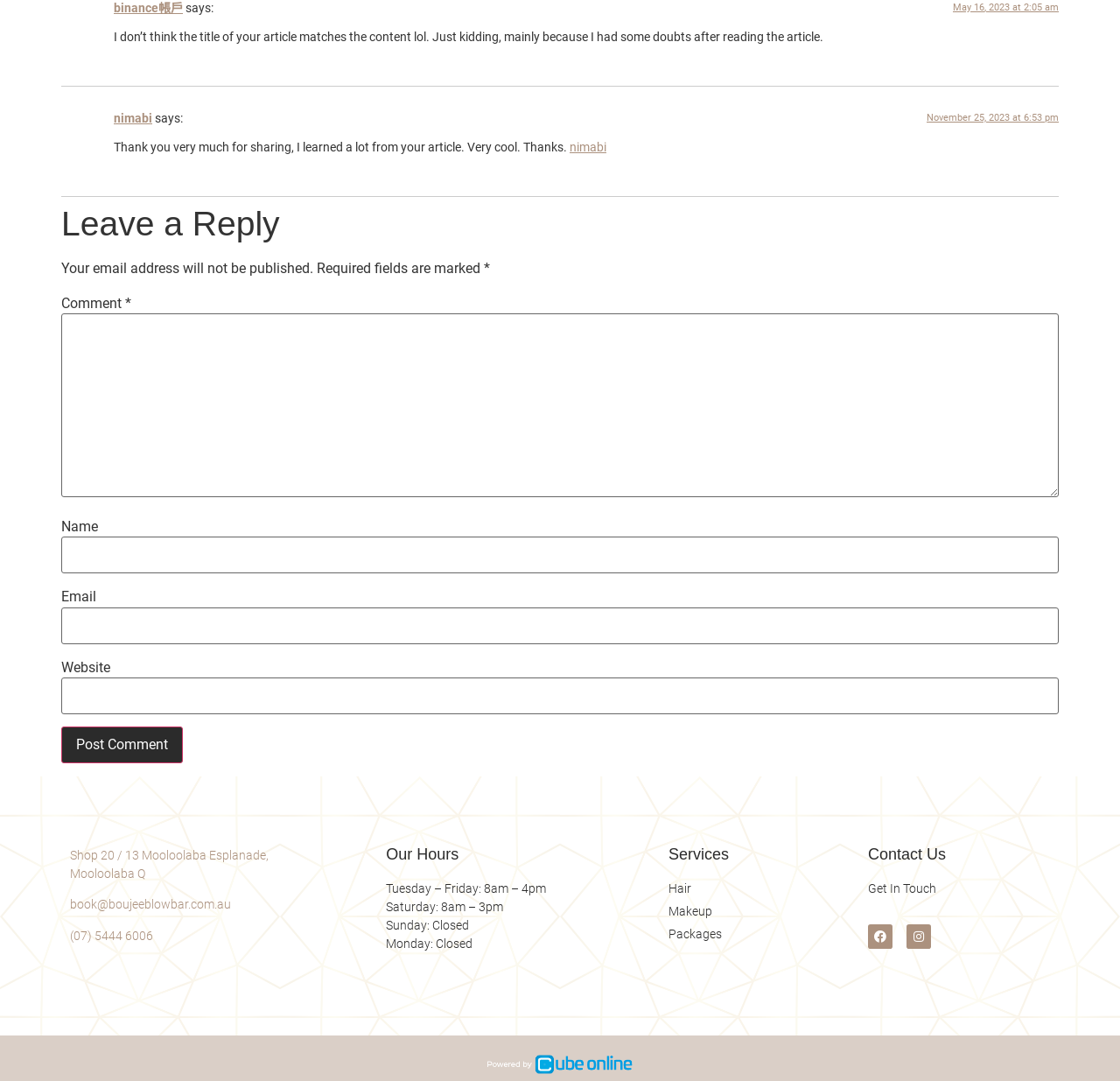What is the business address of Boujee Blow Bar?
Relying on the image, give a concise answer in one word or a brief phrase.

Shop 20 / 13 Mooloolaba Esplanade, Mooloolaba Q